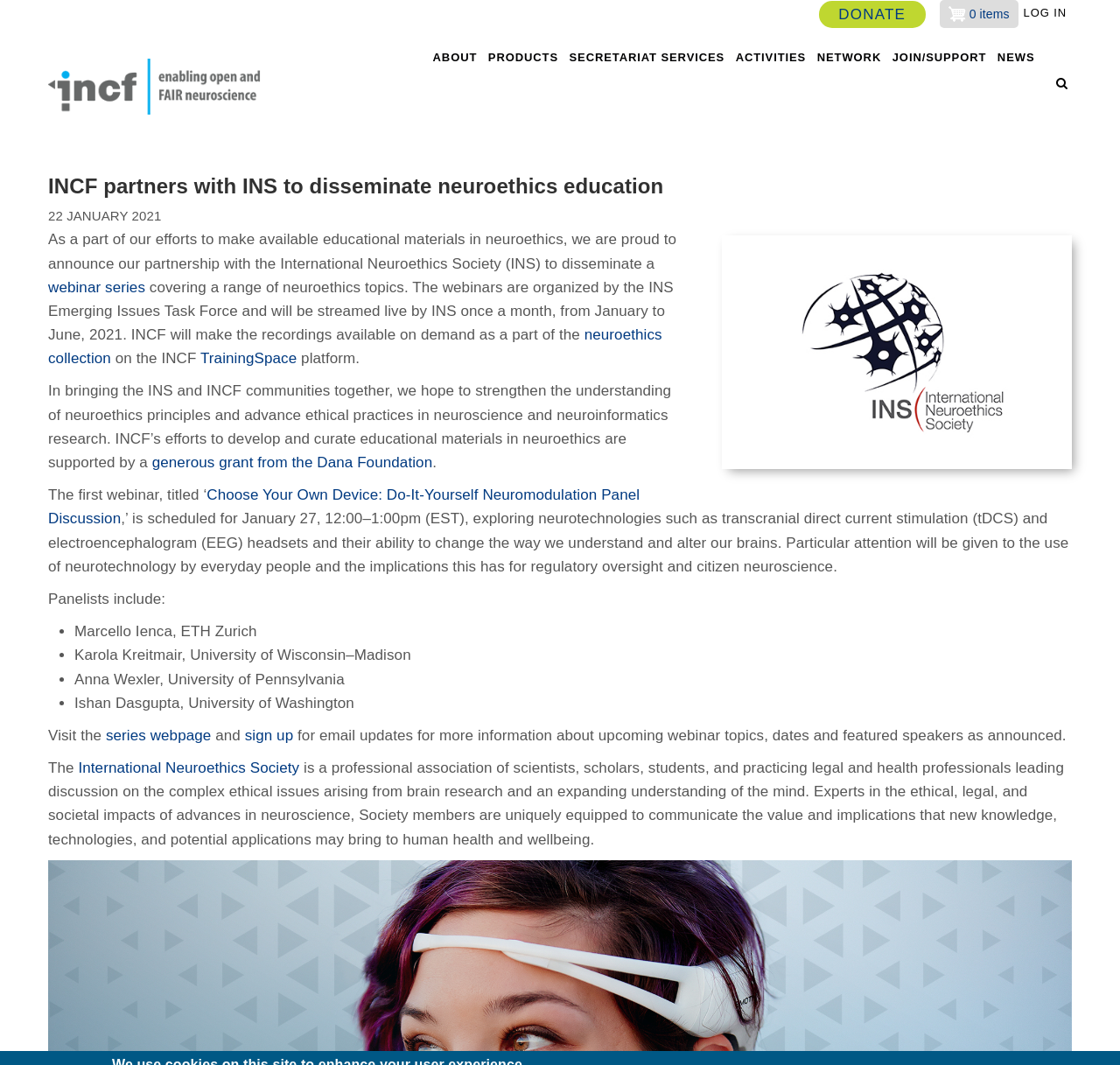Provide the bounding box coordinates of the HTML element described by the text: "webinar series".

[0.043, 0.262, 0.13, 0.278]